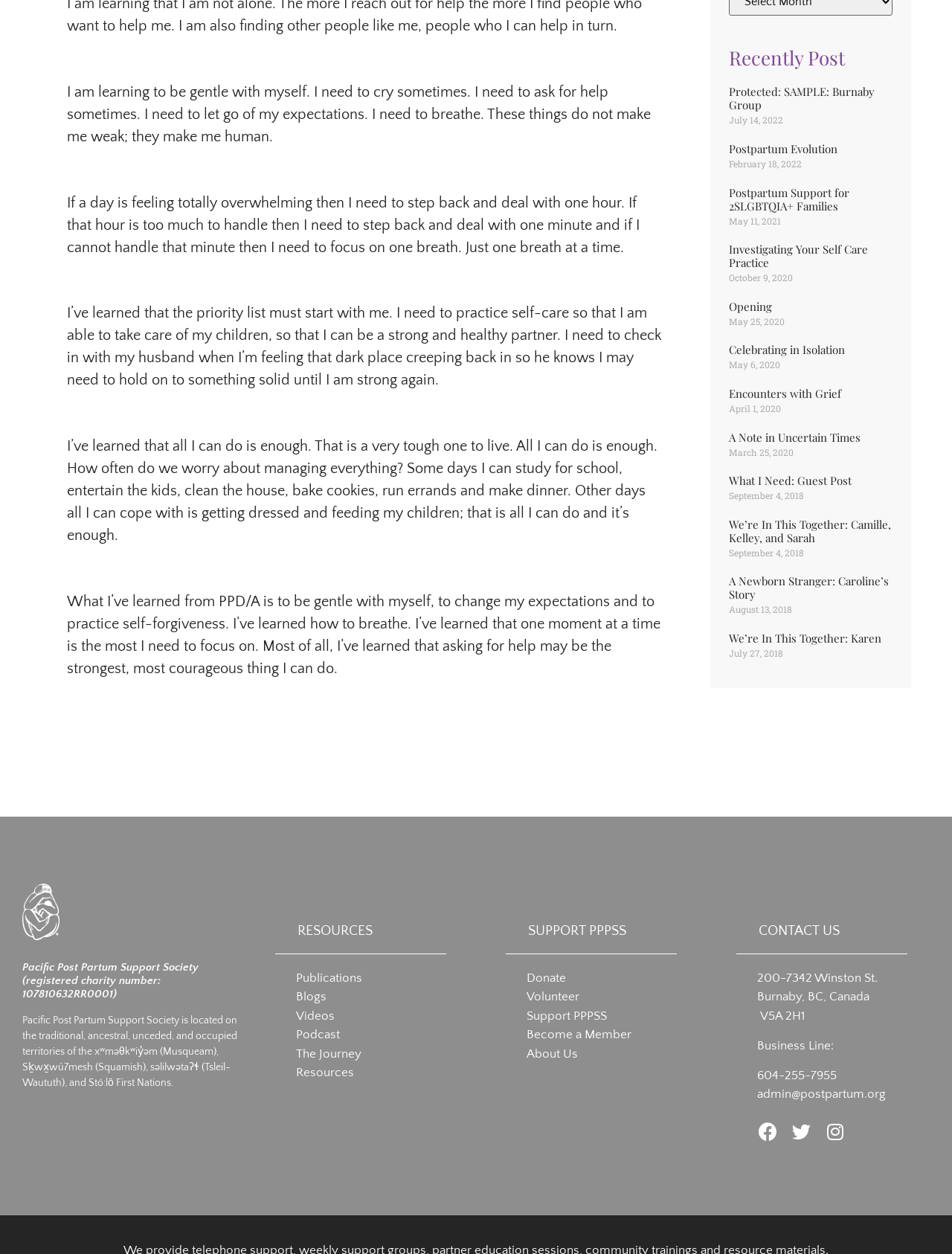For the following element description, predict the bounding box coordinates in the format (top-left x, top-left y, bottom-right x, bottom-right y). All values should be floating point numbers between 0 and 1. Description: Protected: SAMPLE: Burnaby Group

[0.766, 0.067, 0.919, 0.09]